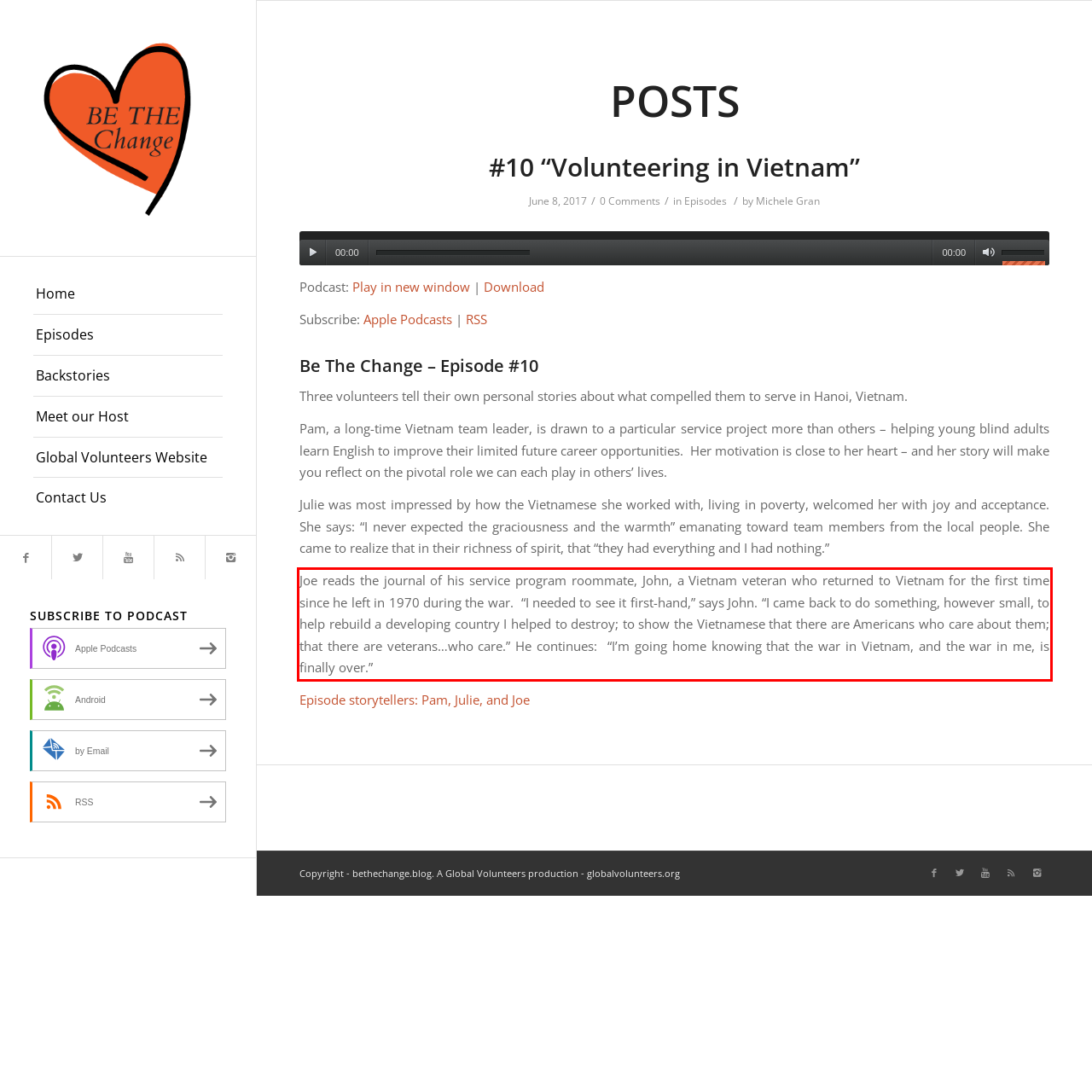Within the screenshot of the webpage, locate the red bounding box and use OCR to identify and provide the text content inside it.

Joe reads the journal of his service program roommate, John, a Vietnam veteran who returned to Vietnam for the first time since he left in 1970 during the war. “I needed to see it first-hand,” says John. “I came back to do something, however small, to help rebuild a developing country I helped to destroy; to show the Vietnamese that there are Americans who care about them; that there are veterans…who care.” He continues: “I’m going home knowing that the war in Vietnam, and the war in me, is finally over.”